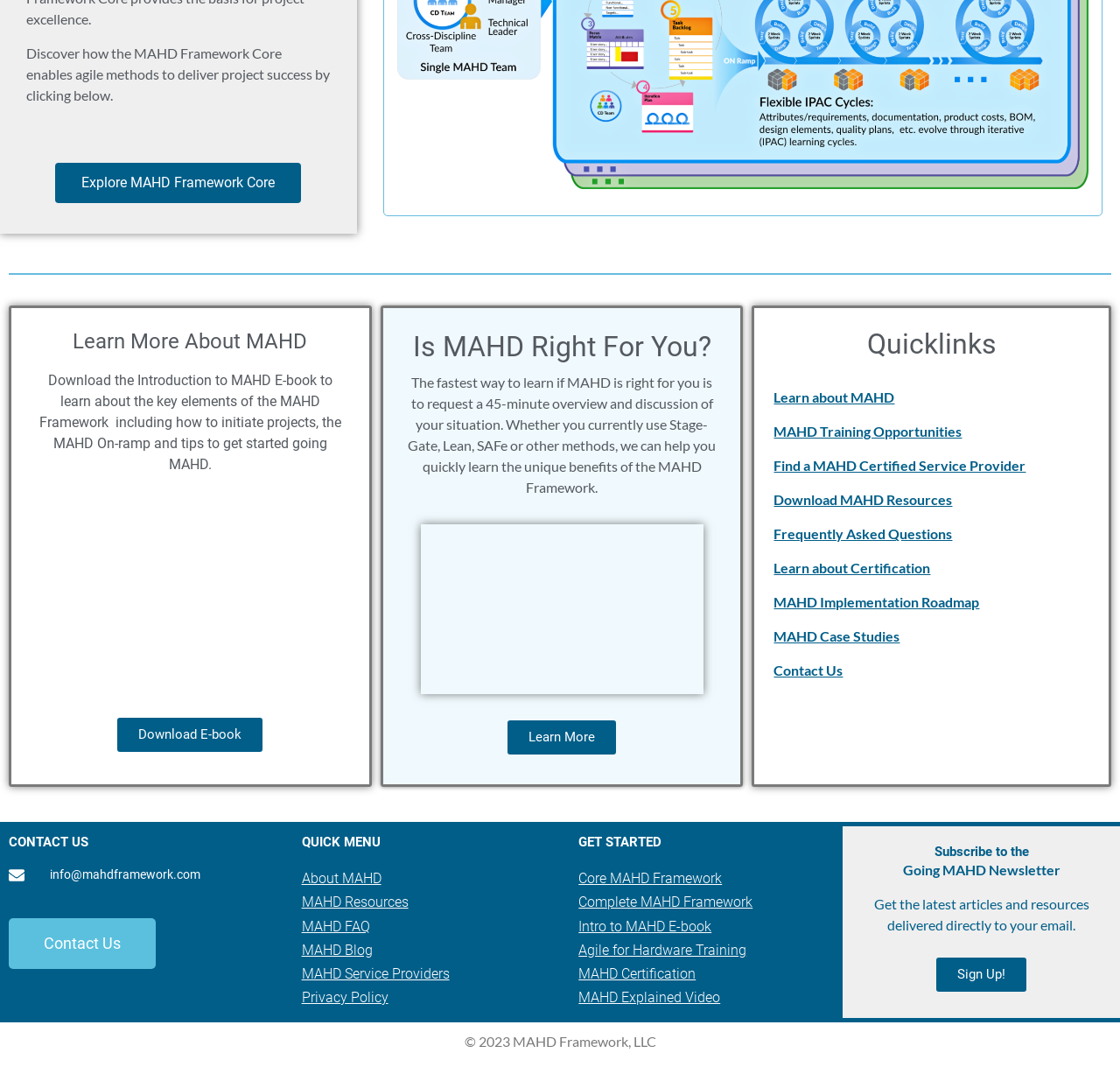Determine the bounding box coordinates of the clickable region to follow the instruction: "Explore MAHD Framework Core".

[0.049, 0.152, 0.269, 0.189]